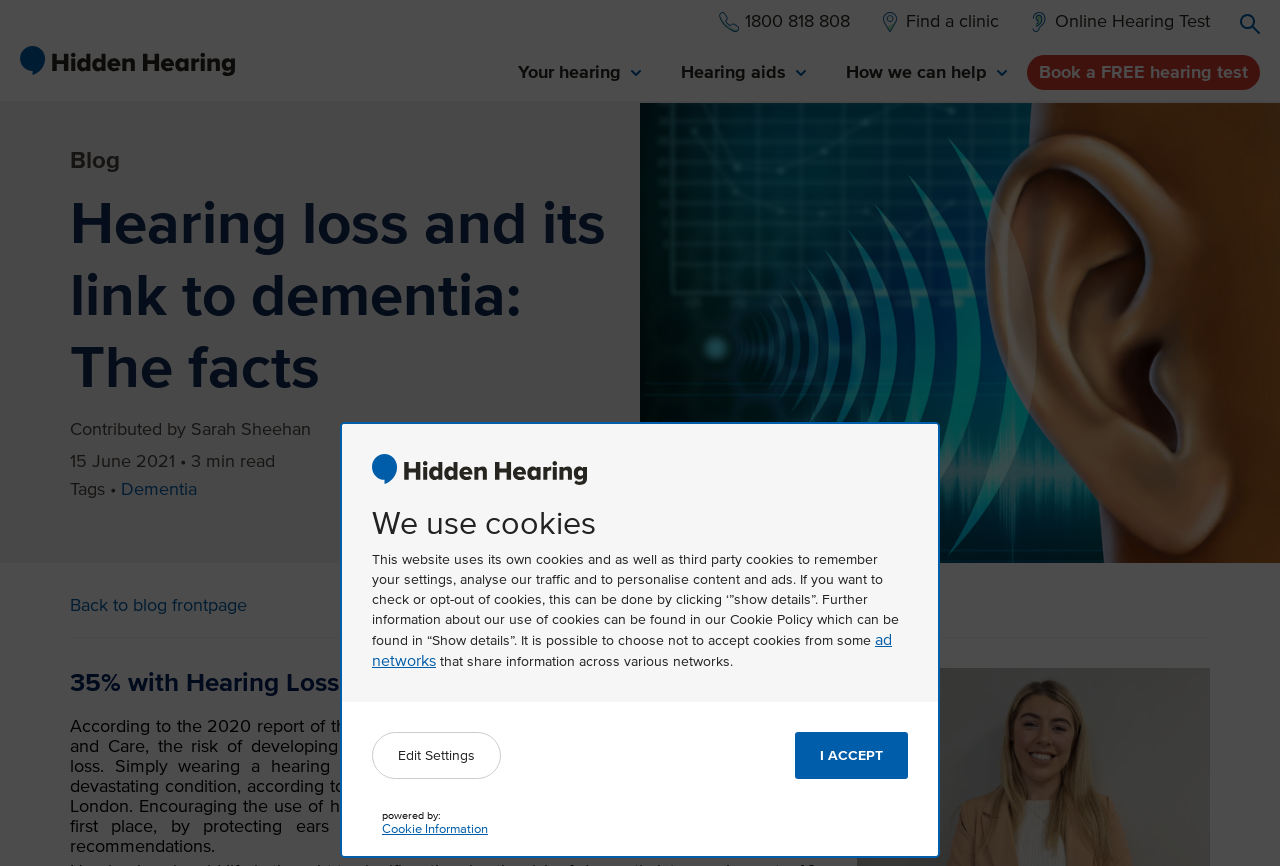What is the topic of the blog post?
Based on the image content, provide your answer in one word or a short phrase.

Hearing loss and dementia